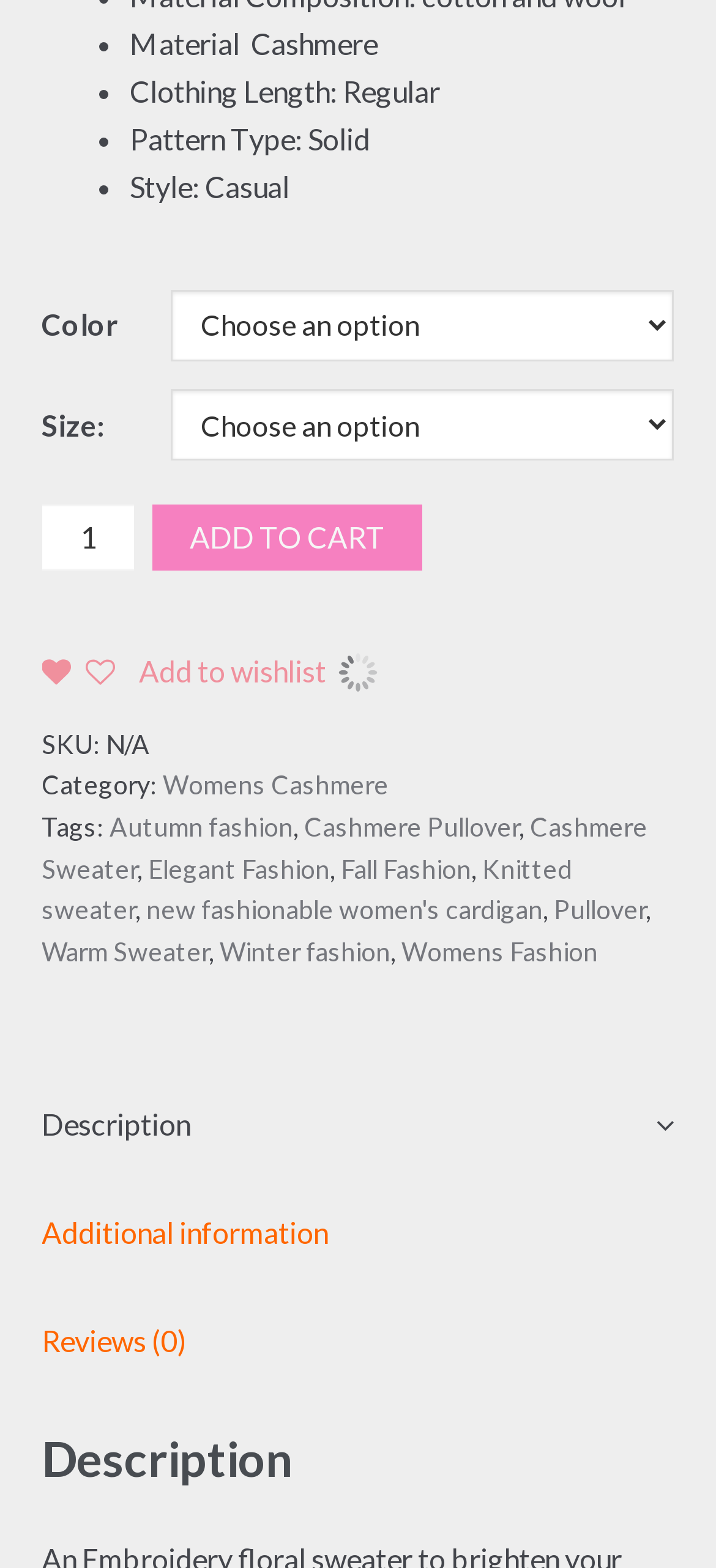Locate the bounding box coordinates of the clickable element to fulfill the following instruction: "View product description". Provide the coordinates as four float numbers between 0 and 1 in the format [left, top, right, bottom].

[0.058, 0.683, 0.942, 0.751]